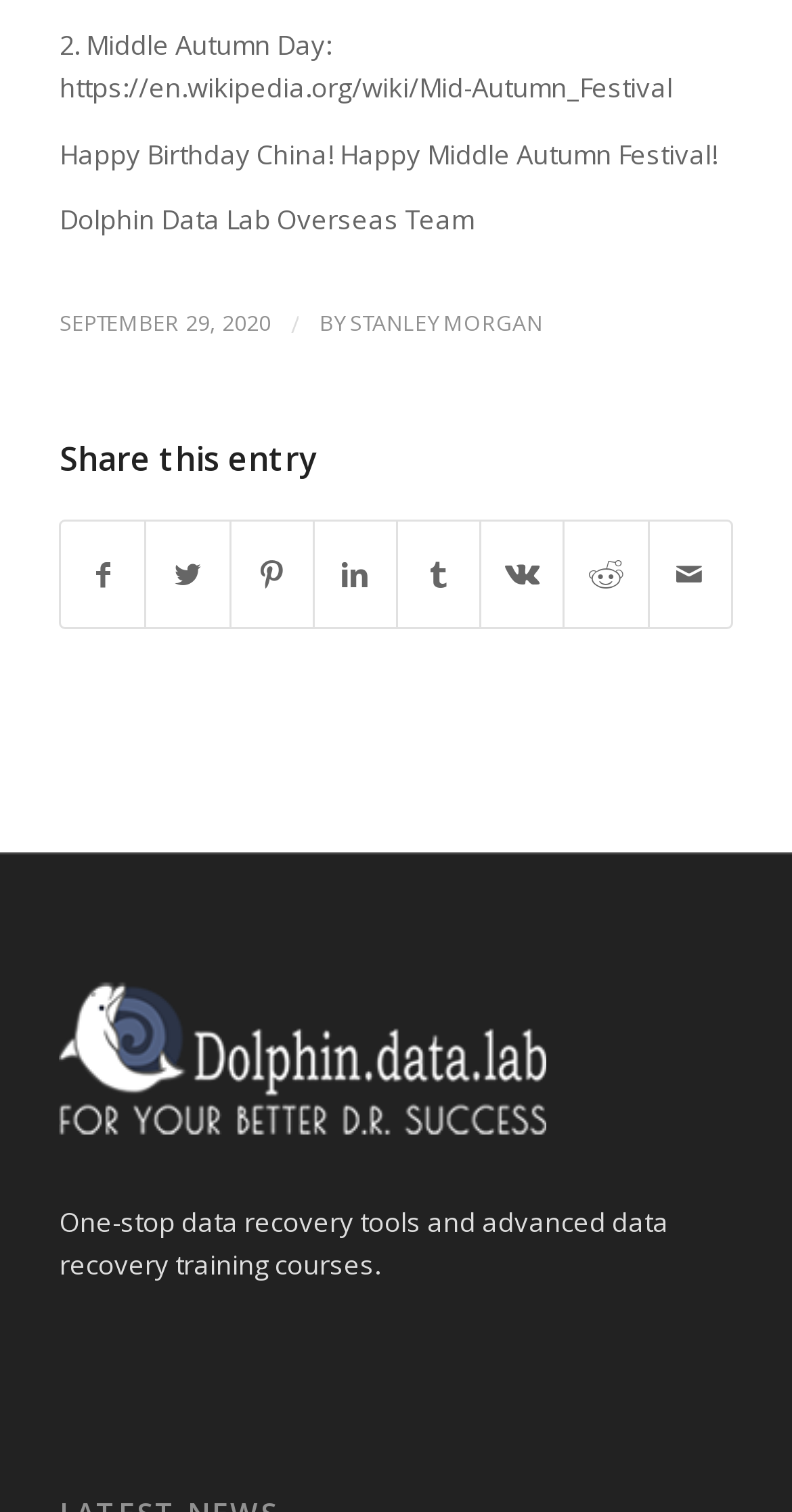Find the bounding box coordinates of the area that needs to be clicked in order to achieve the following instruction: "Click the link to share on Facebook". The coordinates should be specified as four float numbers between 0 and 1, i.e., [left, top, right, bottom].

[0.078, 0.345, 0.183, 0.415]